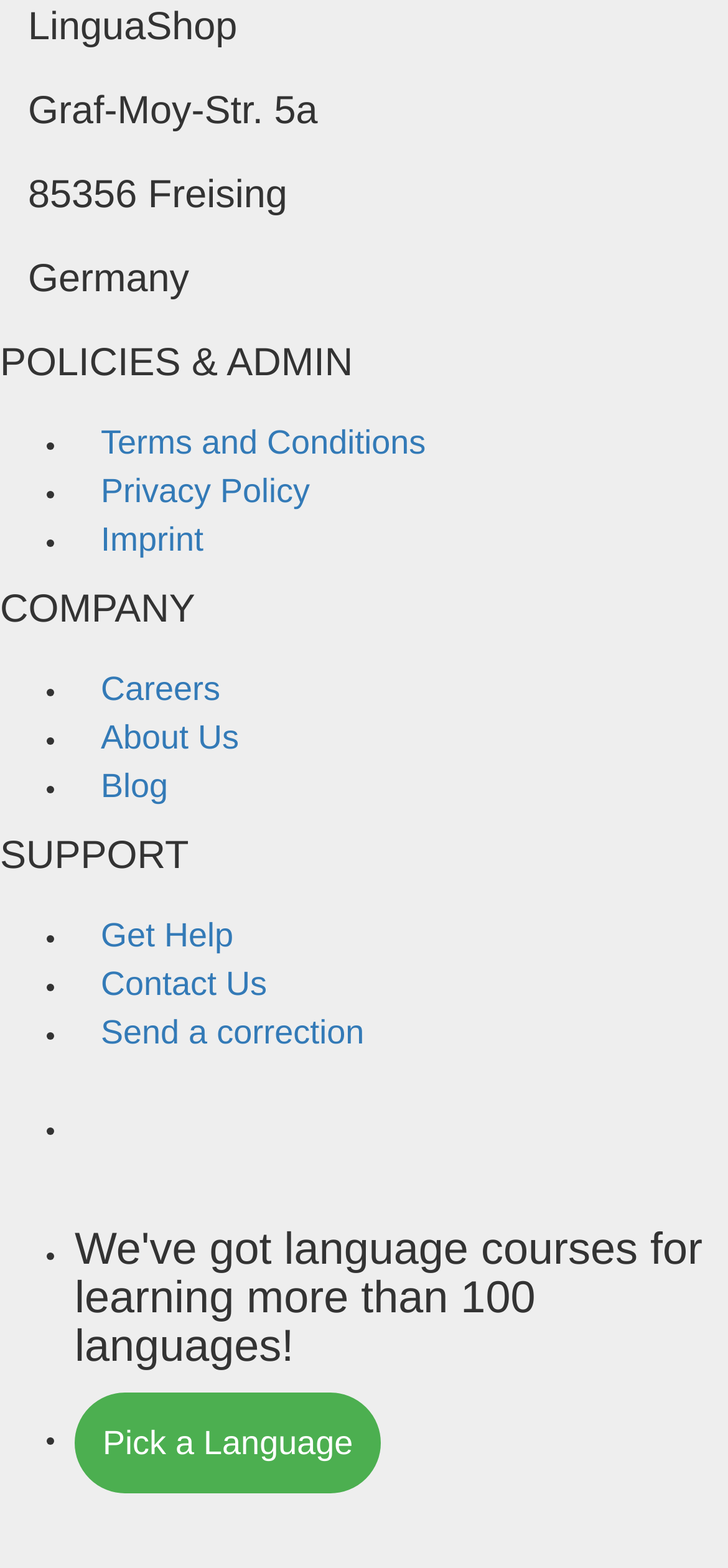Please study the image and answer the question comprehensively:
How many links are under the 'POLICIES & ADMIN' section?

Under the 'POLICIES & ADMIN' section, there are three links: 'Terms and Conditions', 'Privacy Policy', and 'Imprint'. These links are identified by their OCR text and are listed in a vertical order.